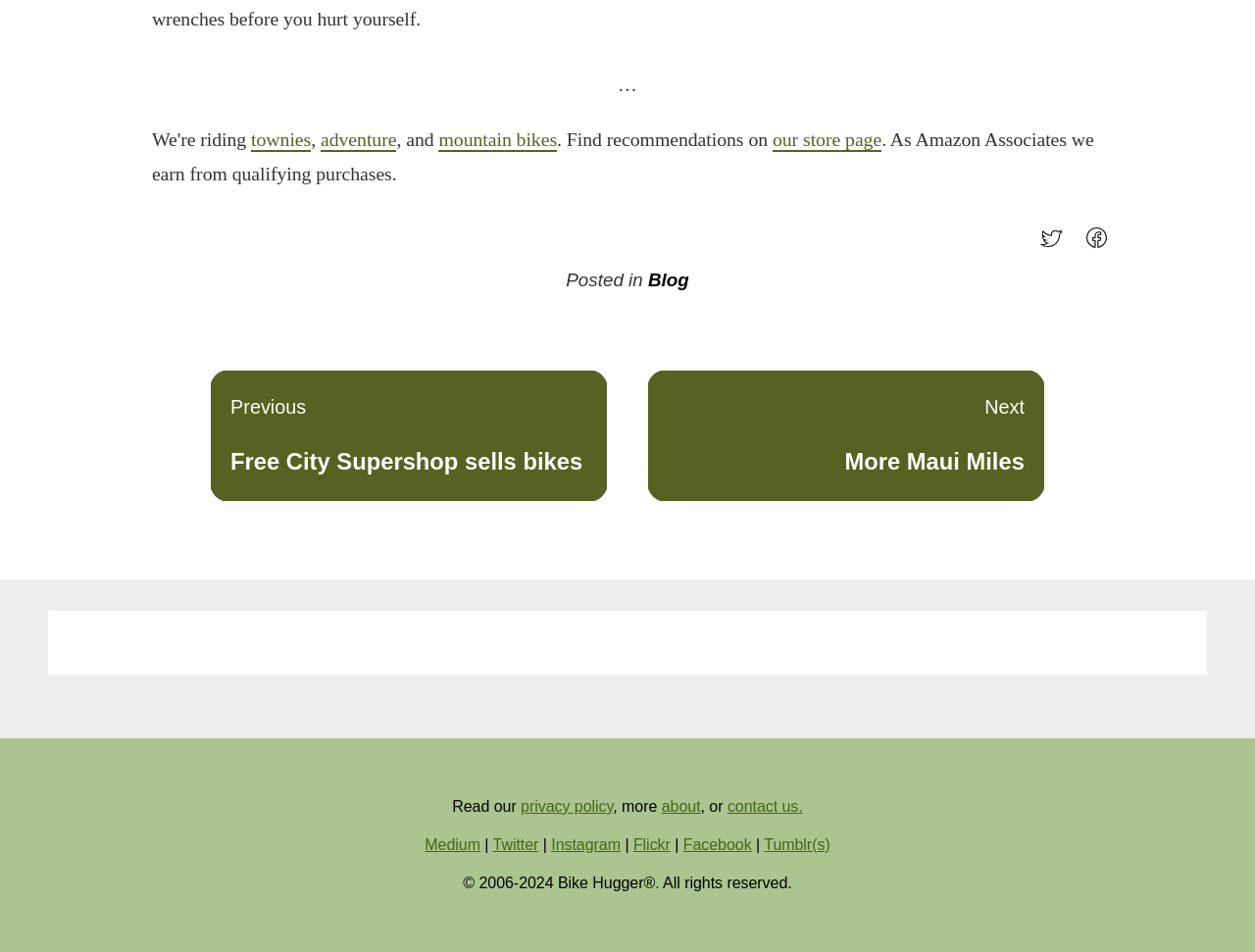Identify the bounding box coordinates for the region of the element that should be clicked to carry out the instruction: "Check out the game 'Micromacro: Crime City'". The bounding box coordinates should be four float numbers between 0 and 1, i.e., [left, top, right, bottom].

None